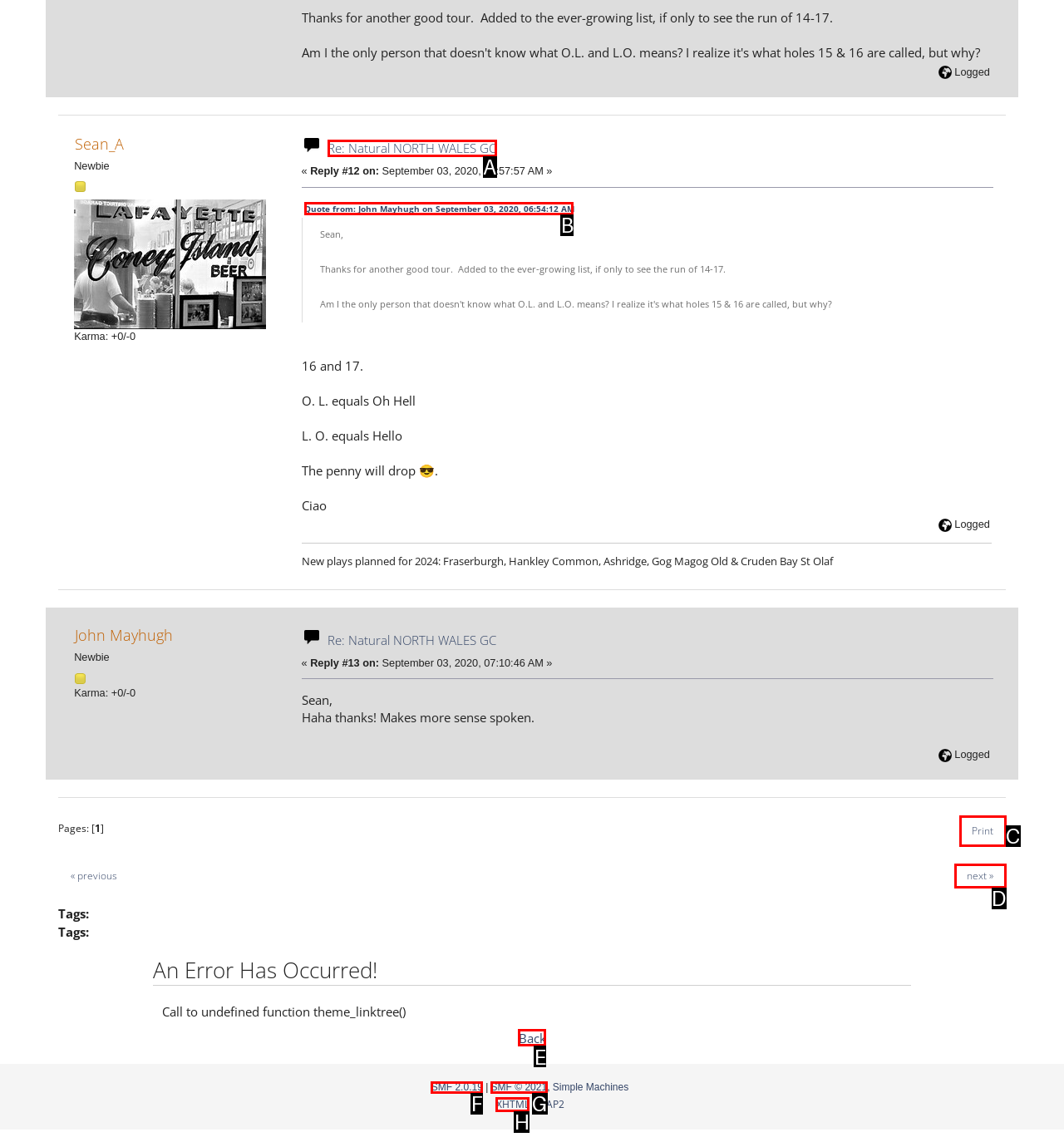Please indicate which HTML element should be clicked to fulfill the following task: Enter percentage down. Provide the letter of the selected option.

None